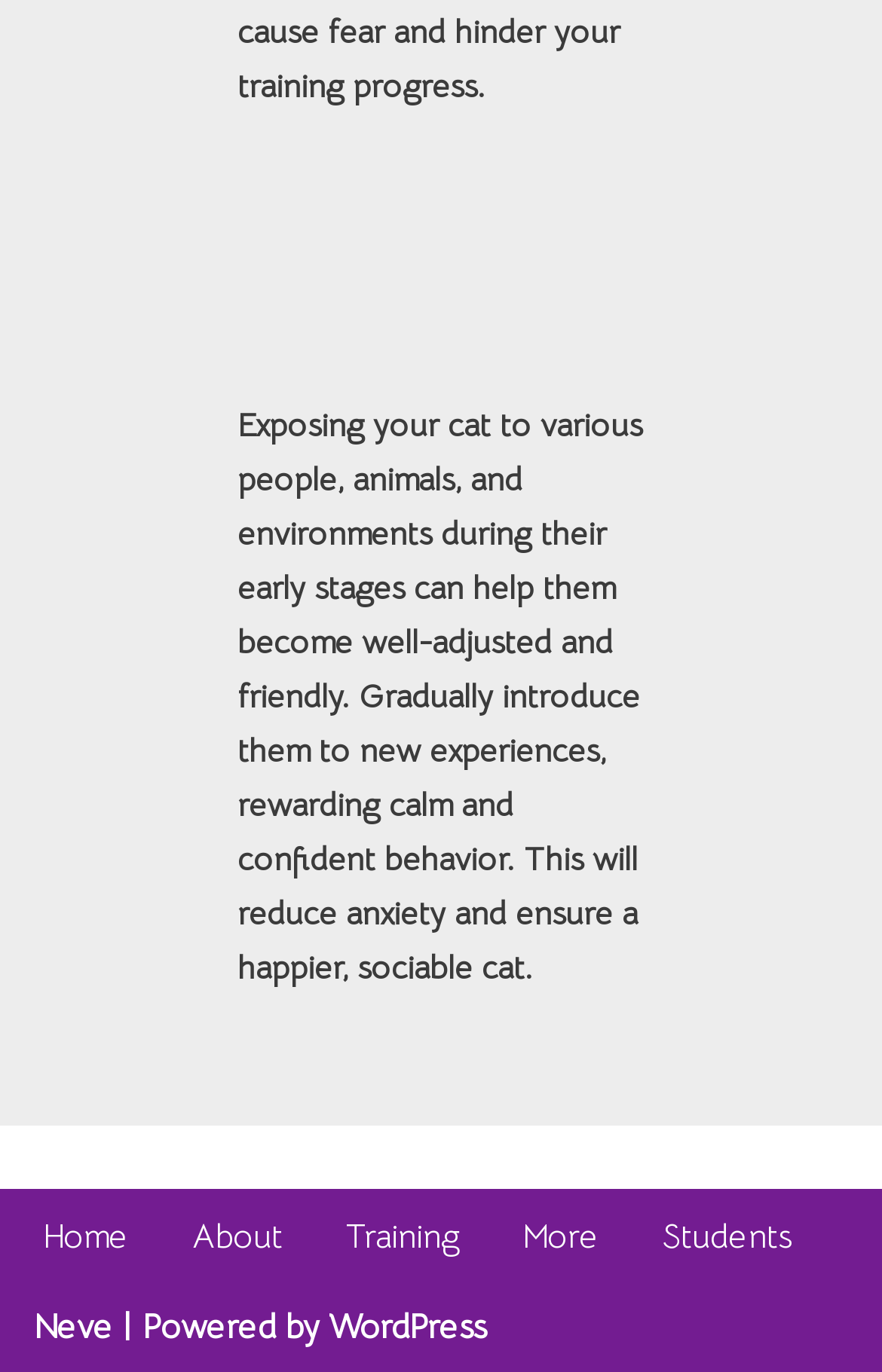What is the purpose of introducing cats to new experiences?
Use the information from the screenshot to give a comprehensive response to the question.

The purpose of introducing cats to new experiences is to reduce anxiety and ensure a happier, sociable cat, as indicated by the text 'This will reduce anxiety and ensure a happier, sociable cat'.